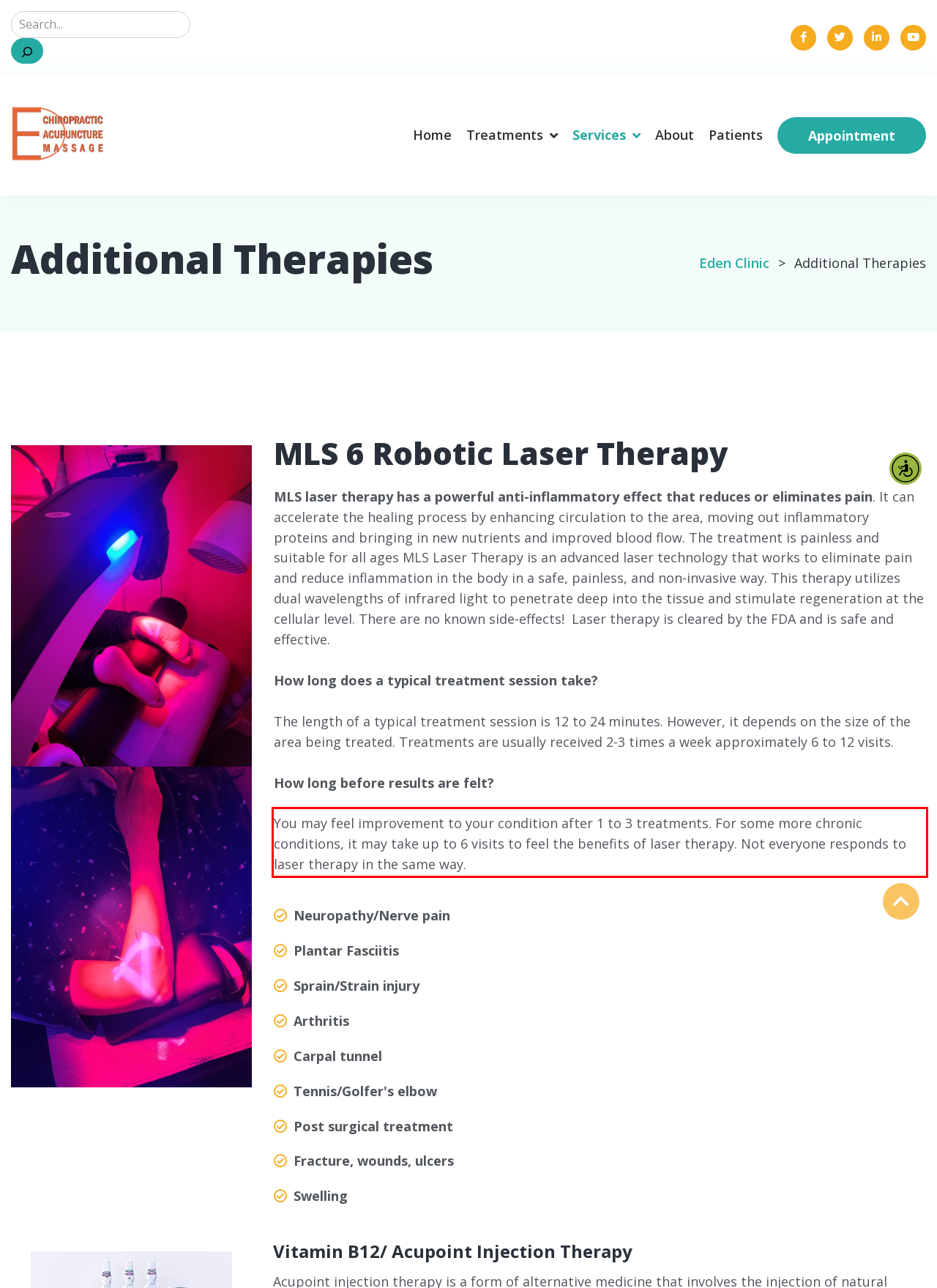You are presented with a webpage screenshot featuring a red bounding box. Perform OCR on the text inside the red bounding box and extract the content.

You may feel improvement to your condition after 1 to 3 treatments. For some more chronic conditions, it may take up to 6 visits to feel the benefits of laser therapy. Not everyone responds to laser therapy in the same way.